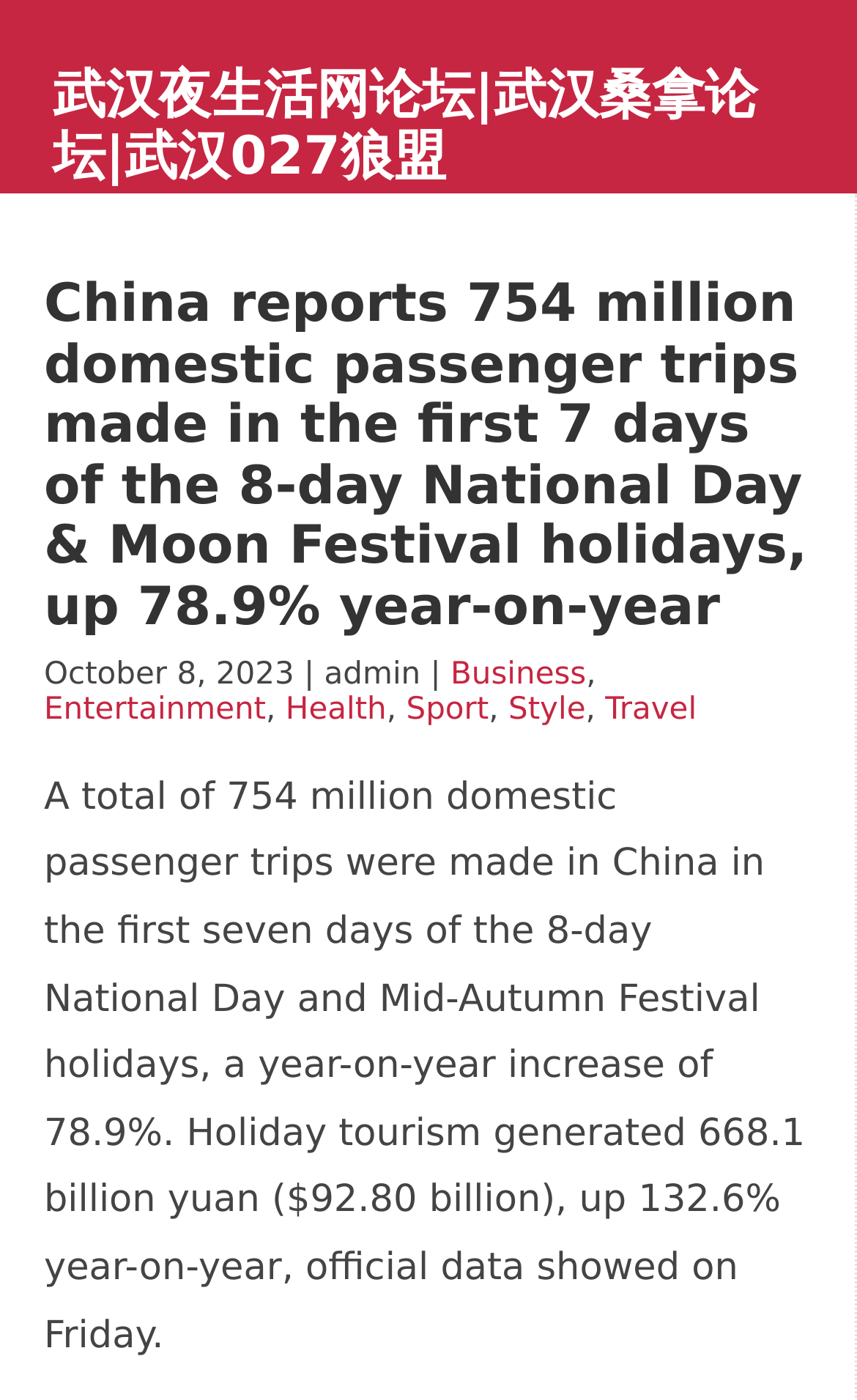Reply to the question with a single word or phrase:
How many categories are listed?

6